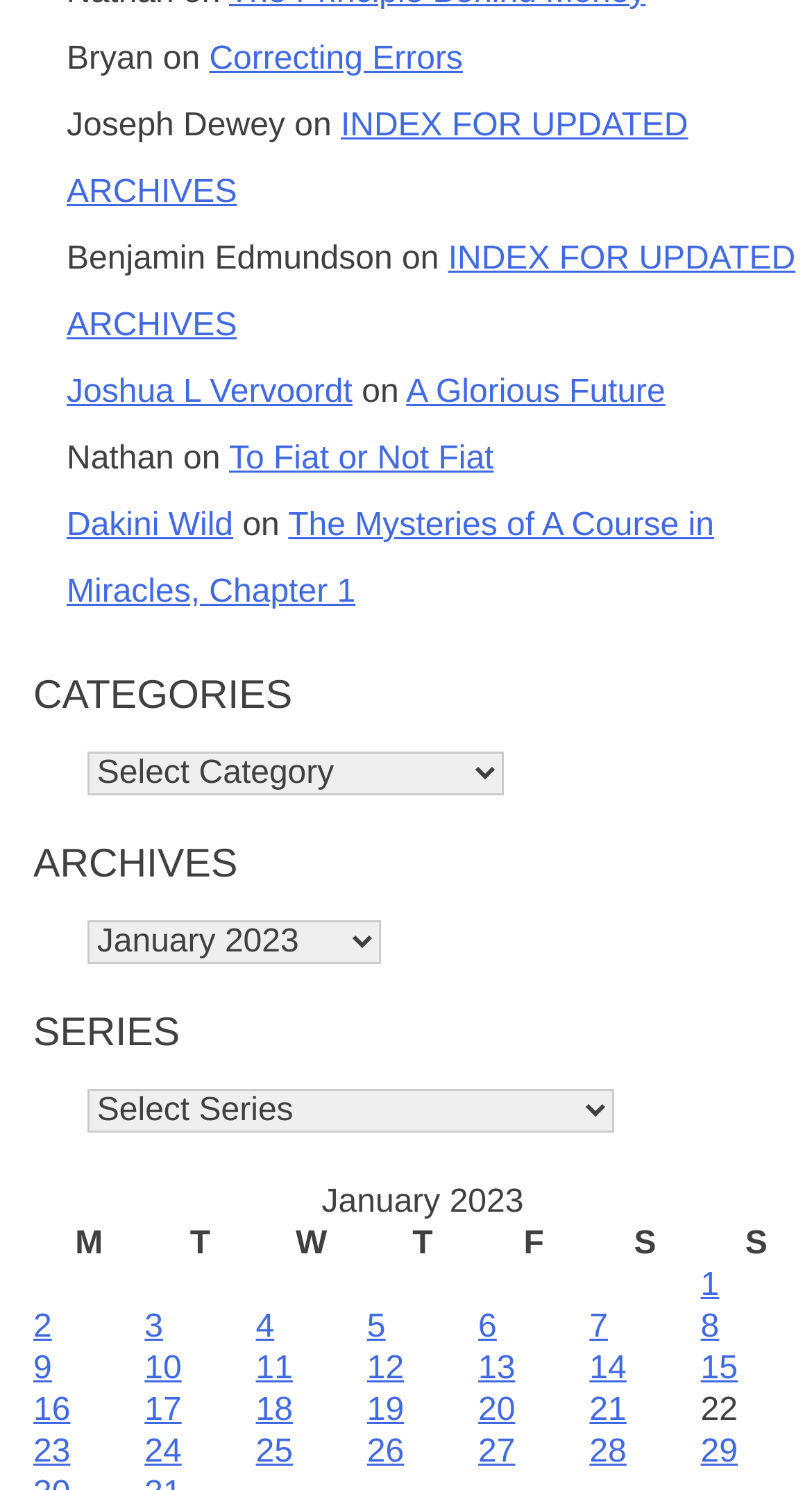Please give a succinct answer to the question in one word or phrase:
How many categories are there?

1